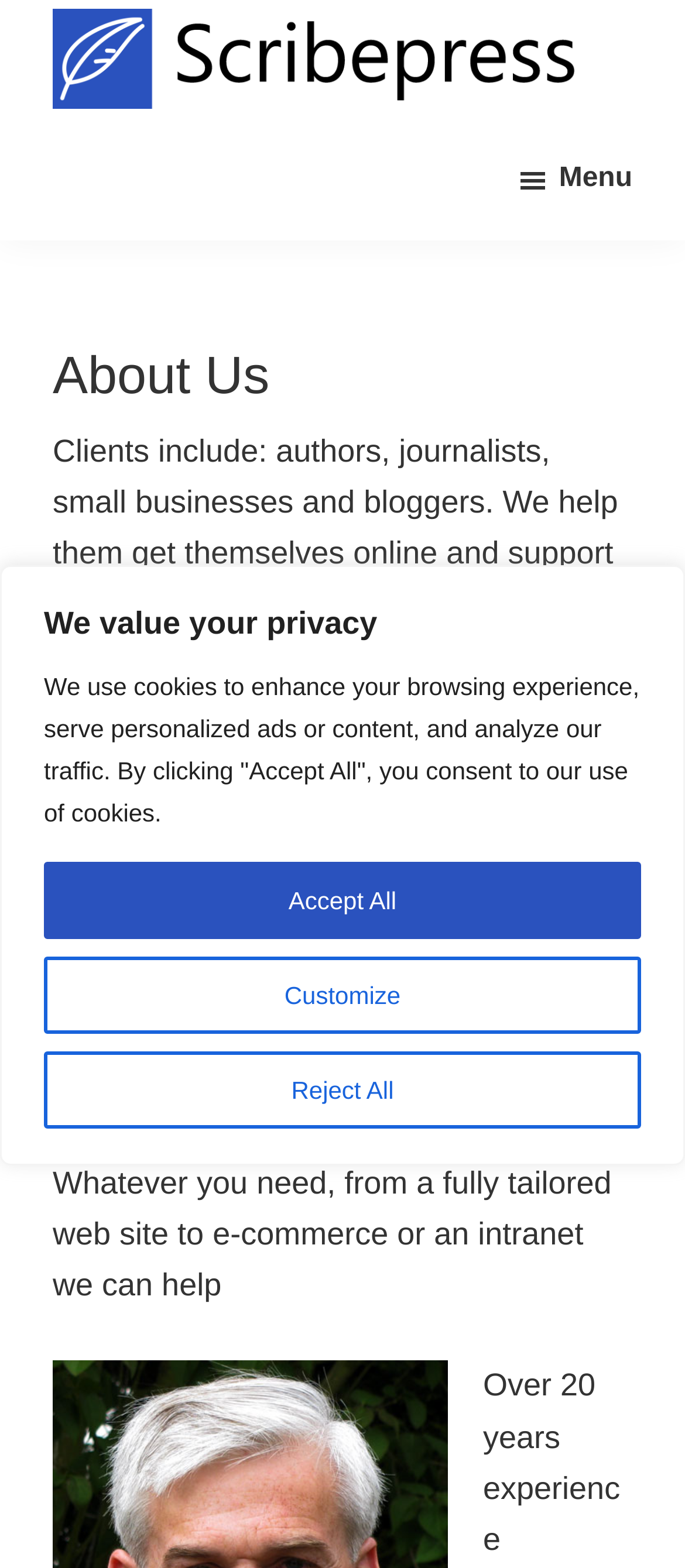Use the information in the screenshot to answer the question comprehensively: What services does Scribepress offer?

According to the webpage content, Scribepress offers two services: Fixed Price Website Package, where they provide a highly competitive fixed price quotation for the work required, and Bespoke Services, where they help with fully tailored web sites, e-commerce, or intranet.